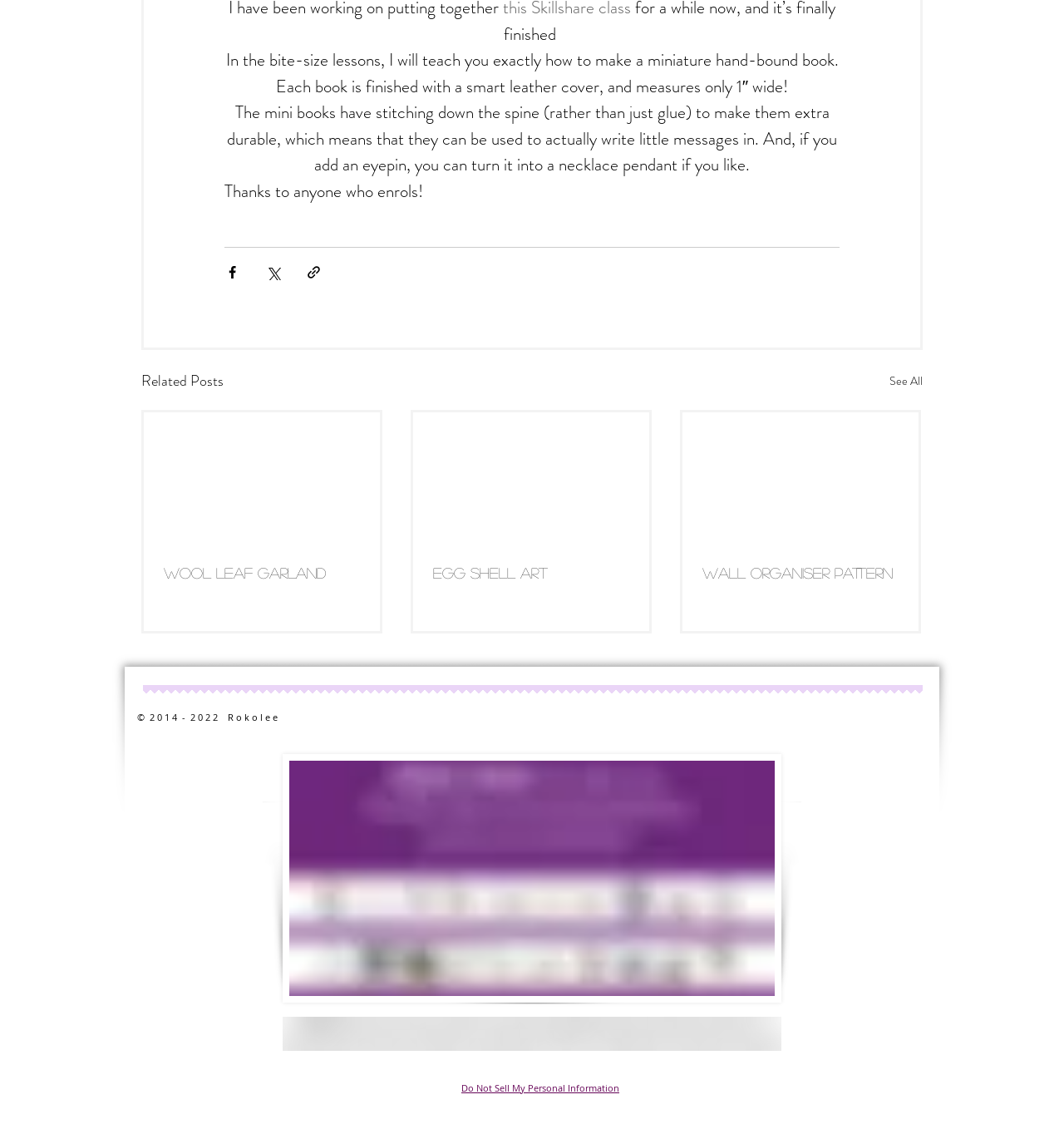Provide the bounding box coordinates for the UI element that is described as: "Egg Shell Art".

[0.388, 0.365, 0.61, 0.559]